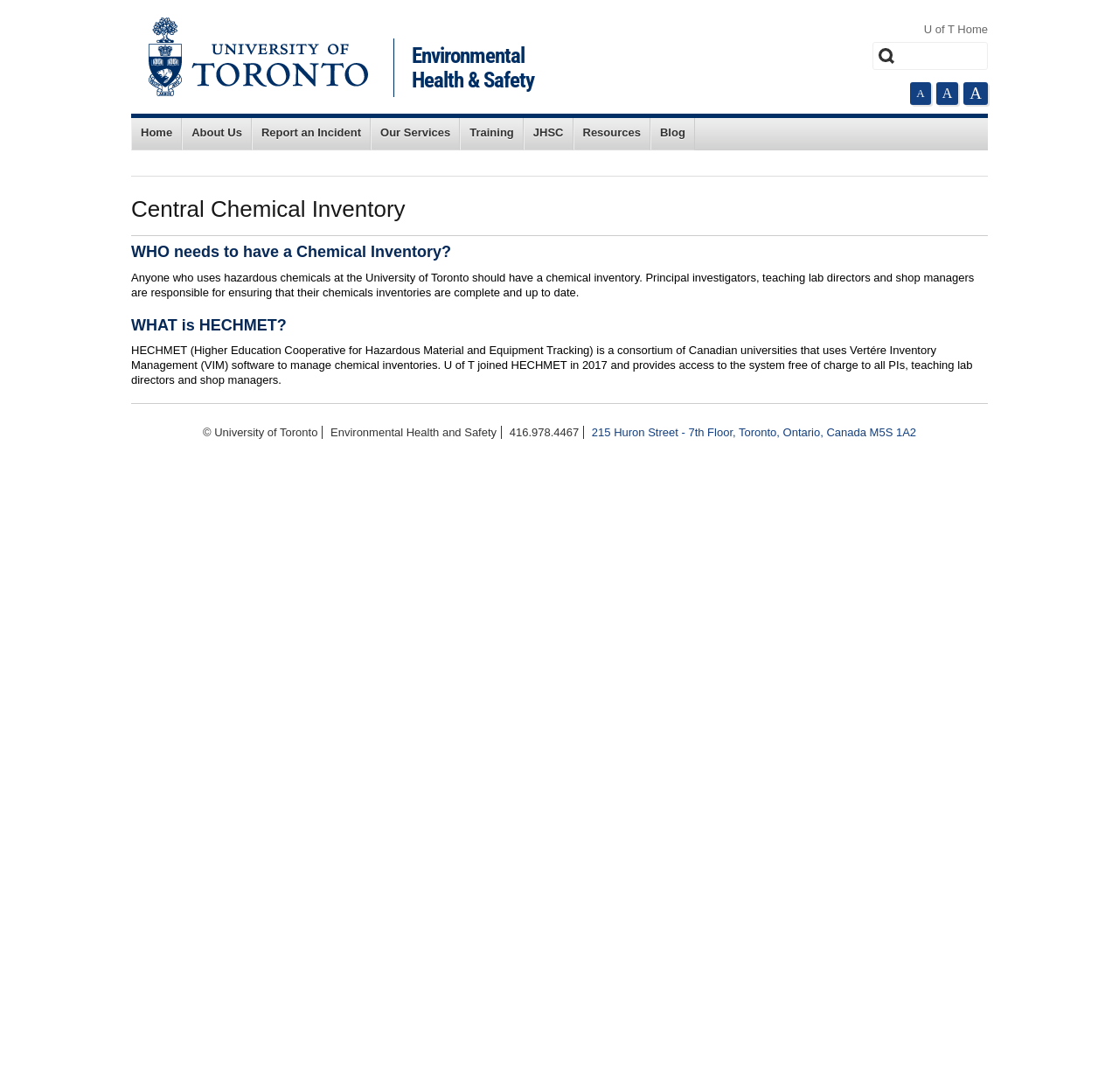Pinpoint the bounding box coordinates of the element that must be clicked to accomplish the following instruction: "Read about HECHMET". The coordinates should be in the format of four float numbers between 0 and 1, i.e., [left, top, right, bottom].

[0.117, 0.289, 0.883, 0.307]